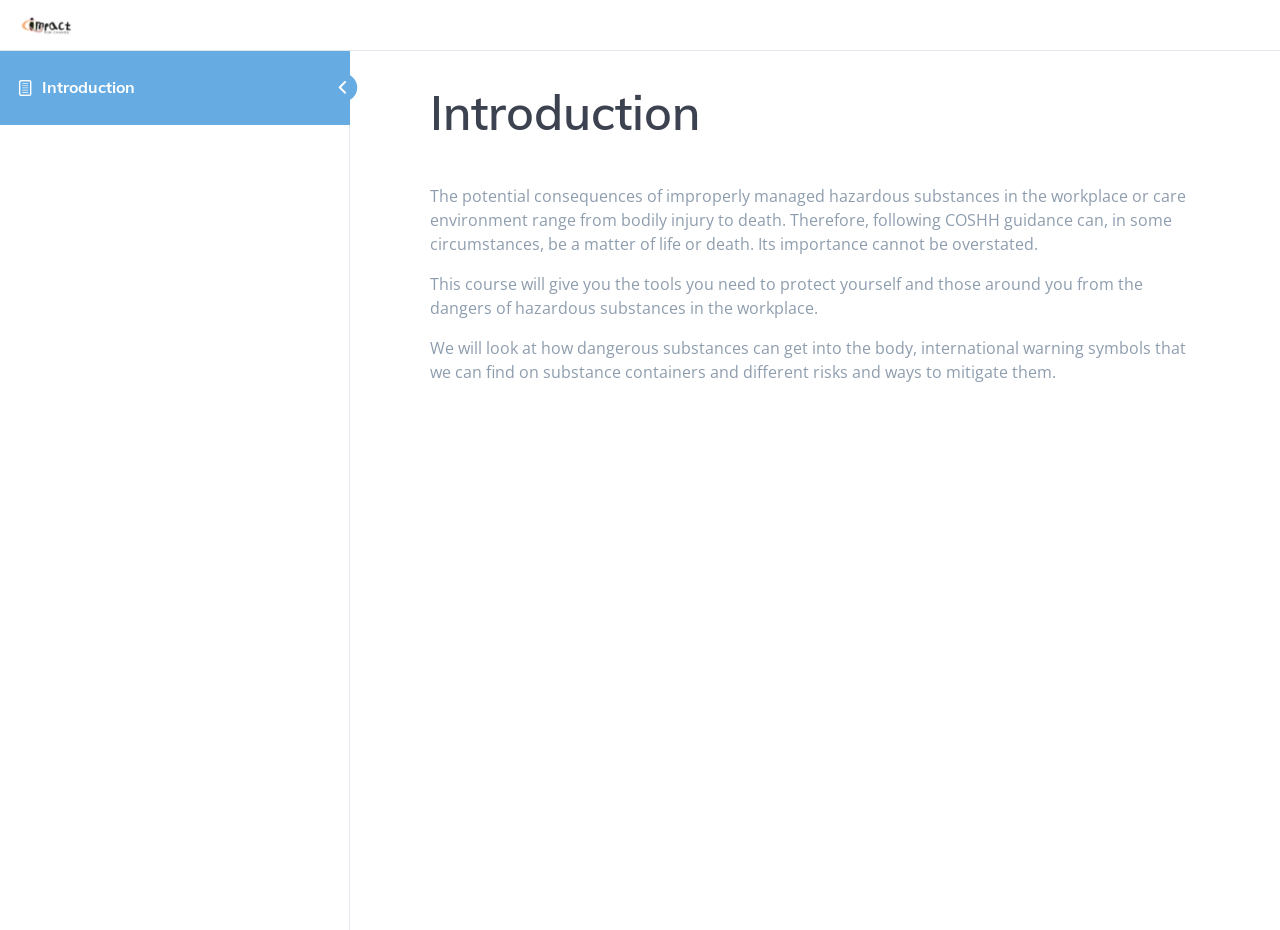What is the importance of following COSHH guidance?
Look at the image and answer the question using a single word or phrase.

Matter of life or death